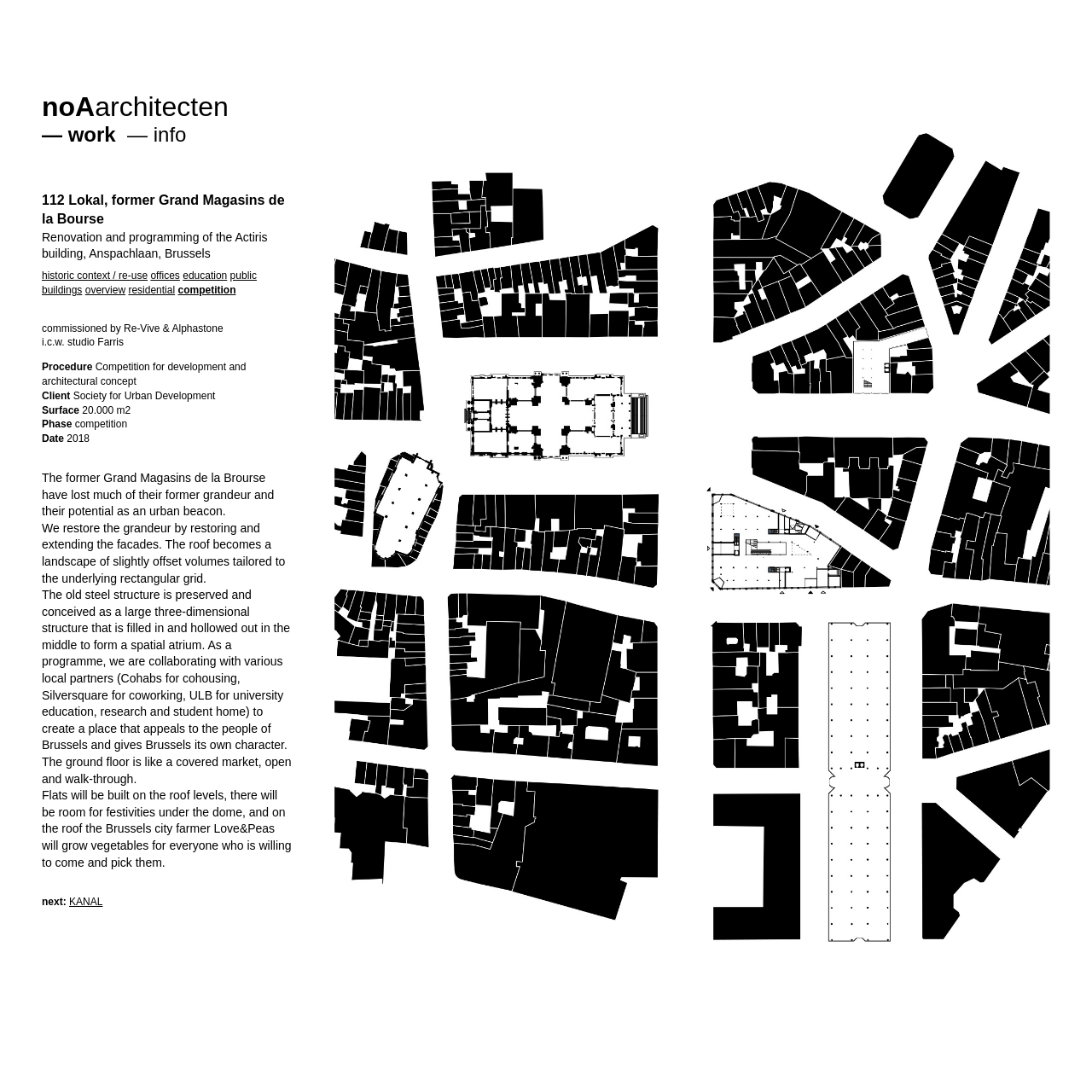What is the year of the project?
Examine the image closely and answer the question with as much detail as possible.

The answer can be found in the project details section, where it is written 'Date: 2018'.